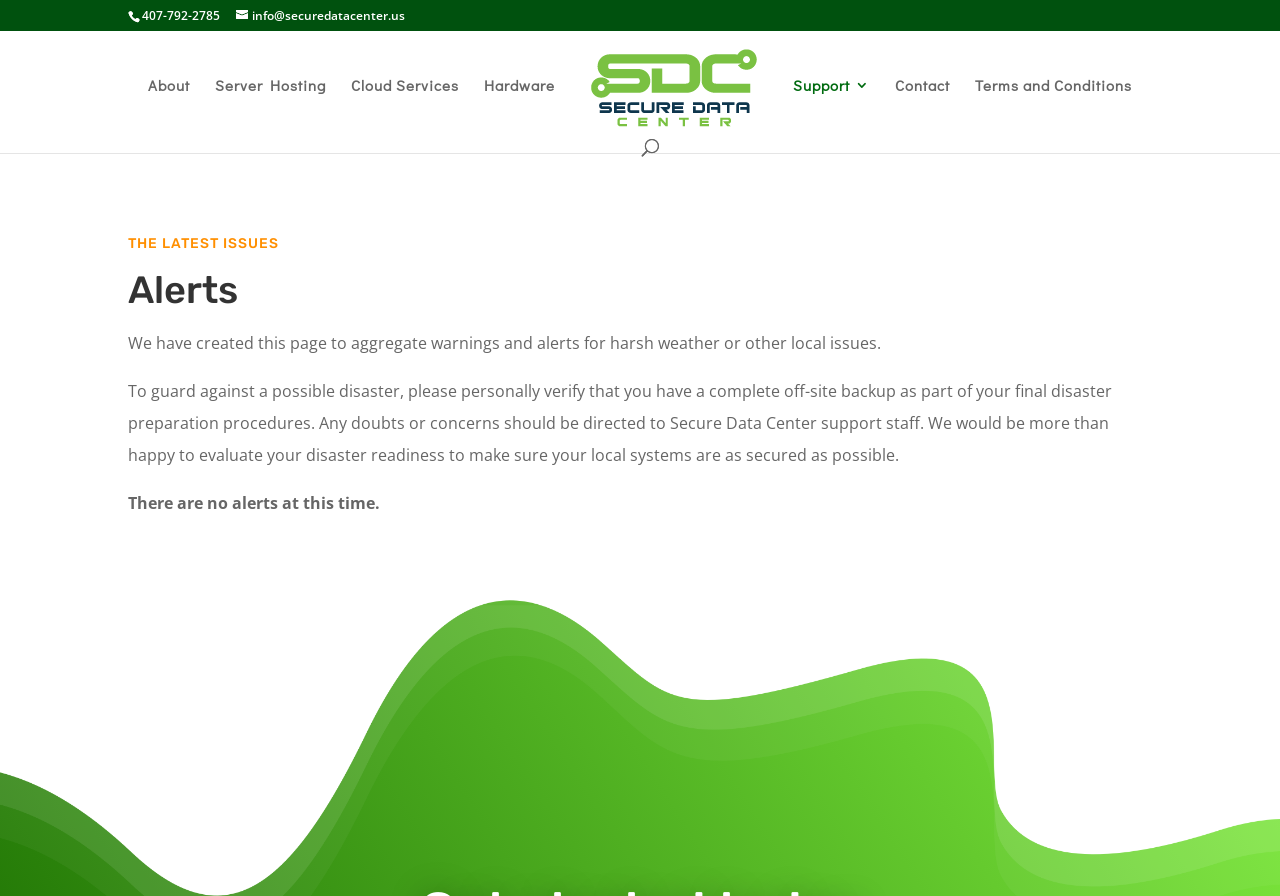What is the current status of alerts on the webpage?
Kindly offer a comprehensive and detailed response to the question.

I found the StaticText element that says 'There are no alerts at this time.' This indicates that there are currently no alerts or warnings being displayed on the webpage.